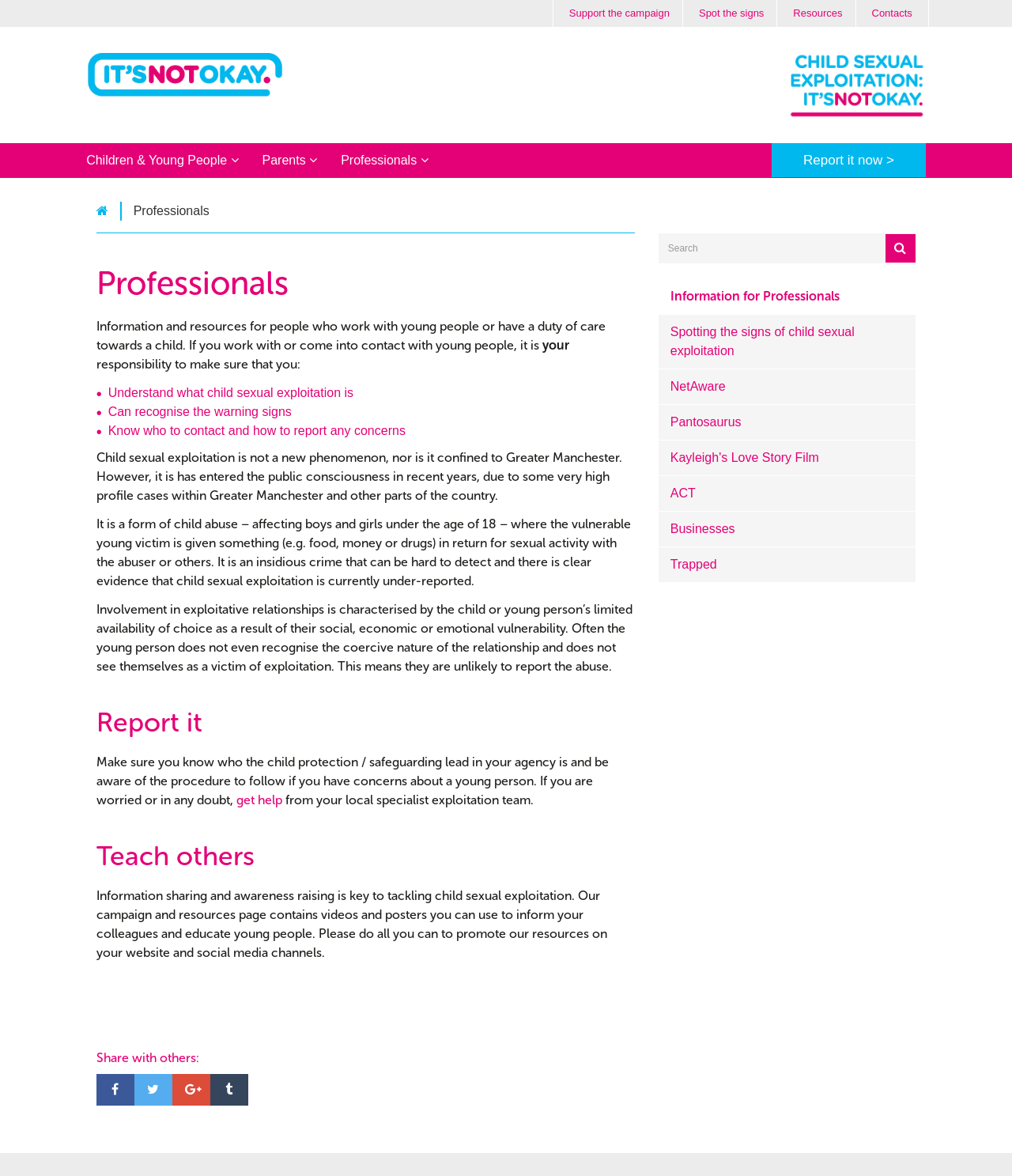Please locate the bounding box coordinates of the element that should be clicked to complete the given instruction: "Get help if you're worried about a young person".

[0.233, 0.674, 0.279, 0.687]